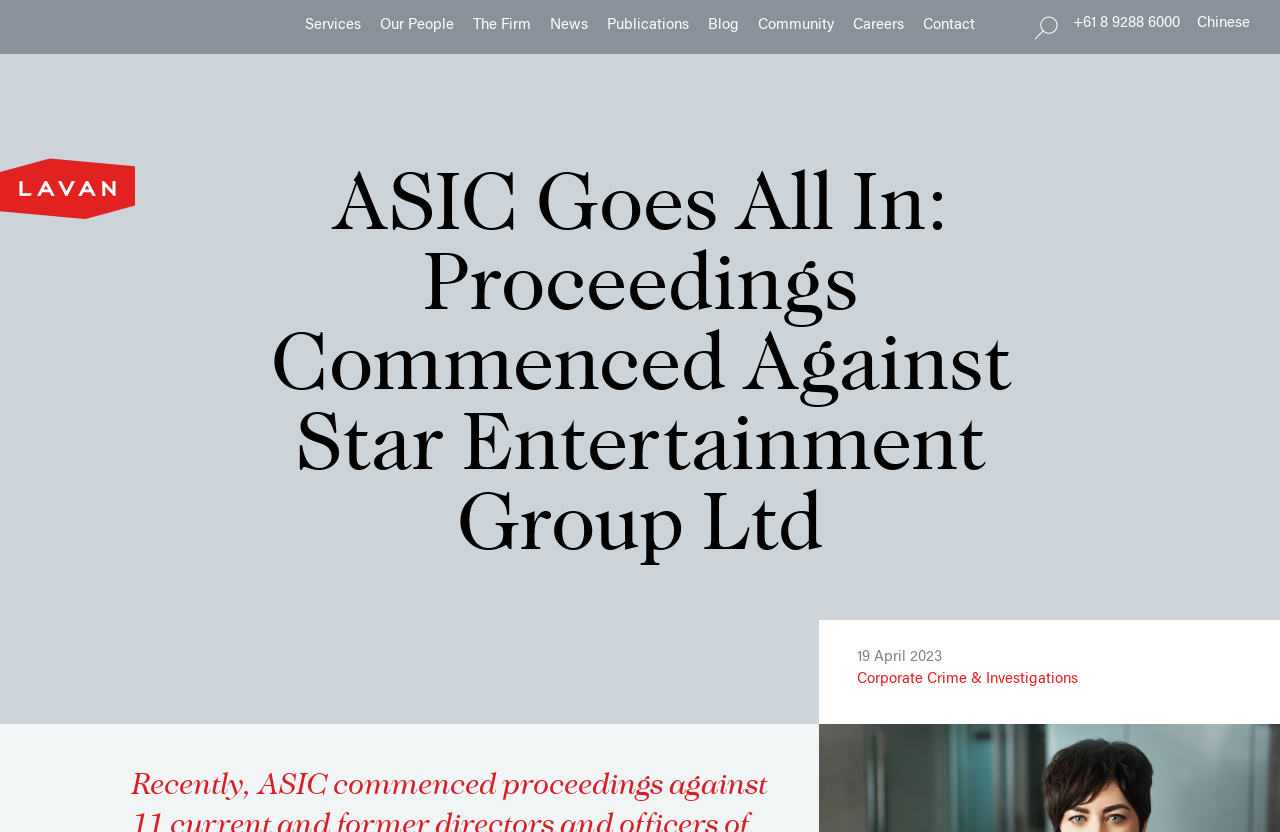Please locate the bounding box coordinates of the element that needs to be clicked to achieve the following instruction: "browse the blog". The coordinates should be four float numbers between 0 and 1, i.e., [left, top, right, bottom].

[0.553, 0.024, 0.577, 0.038]